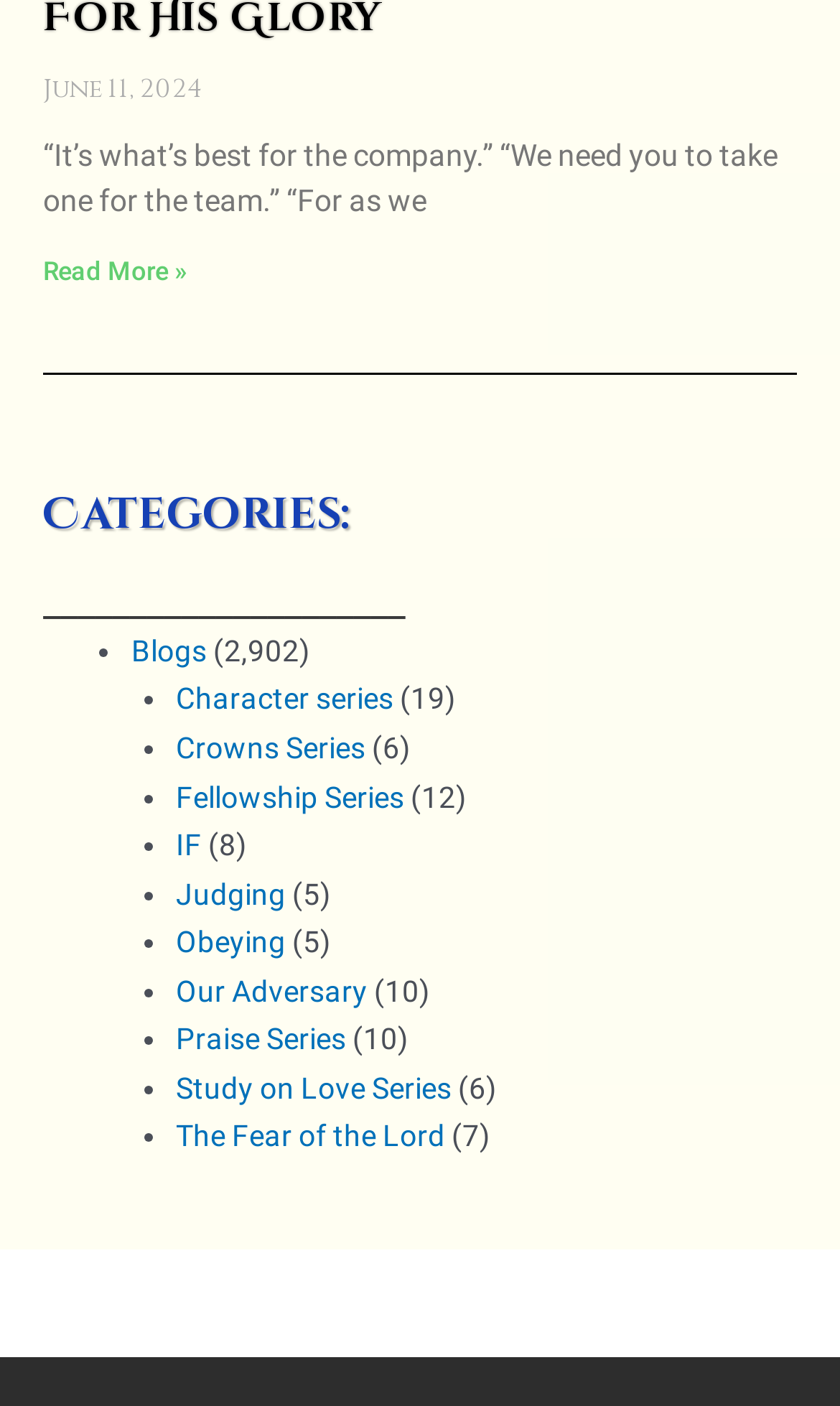Determine the bounding box coordinates of the element that should be clicked to execute the following command: "View Character series".

[0.209, 0.485, 0.468, 0.509]